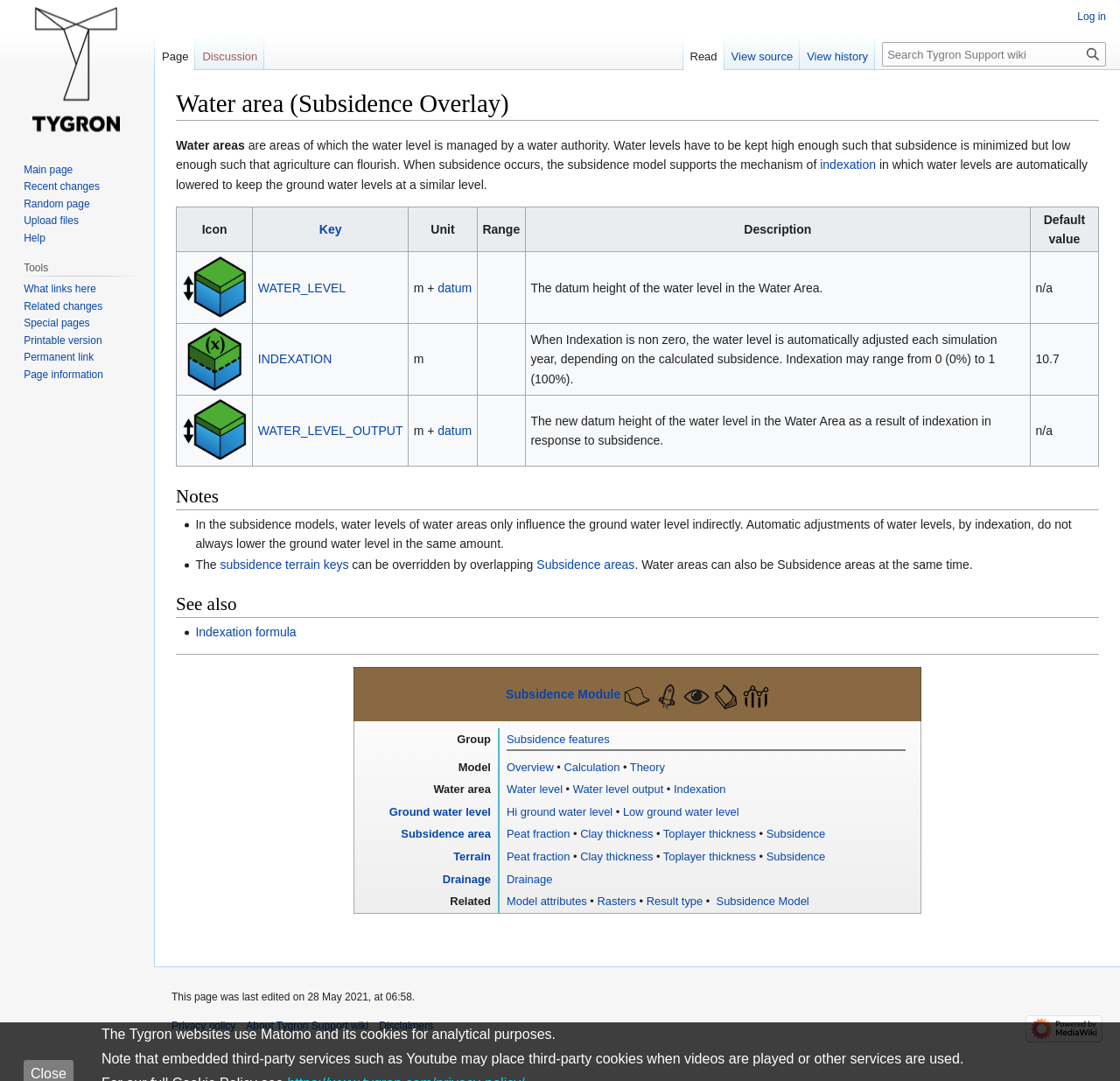Refer to the image and provide a thorough answer to this question:
What is the relationship between water areas and subsidence areas?

As mentioned in the Notes section of the webpage, water areas can also be subsidence areas at the same time, and the subsidence terrain keys can be overridden by overlapping subsidence areas.